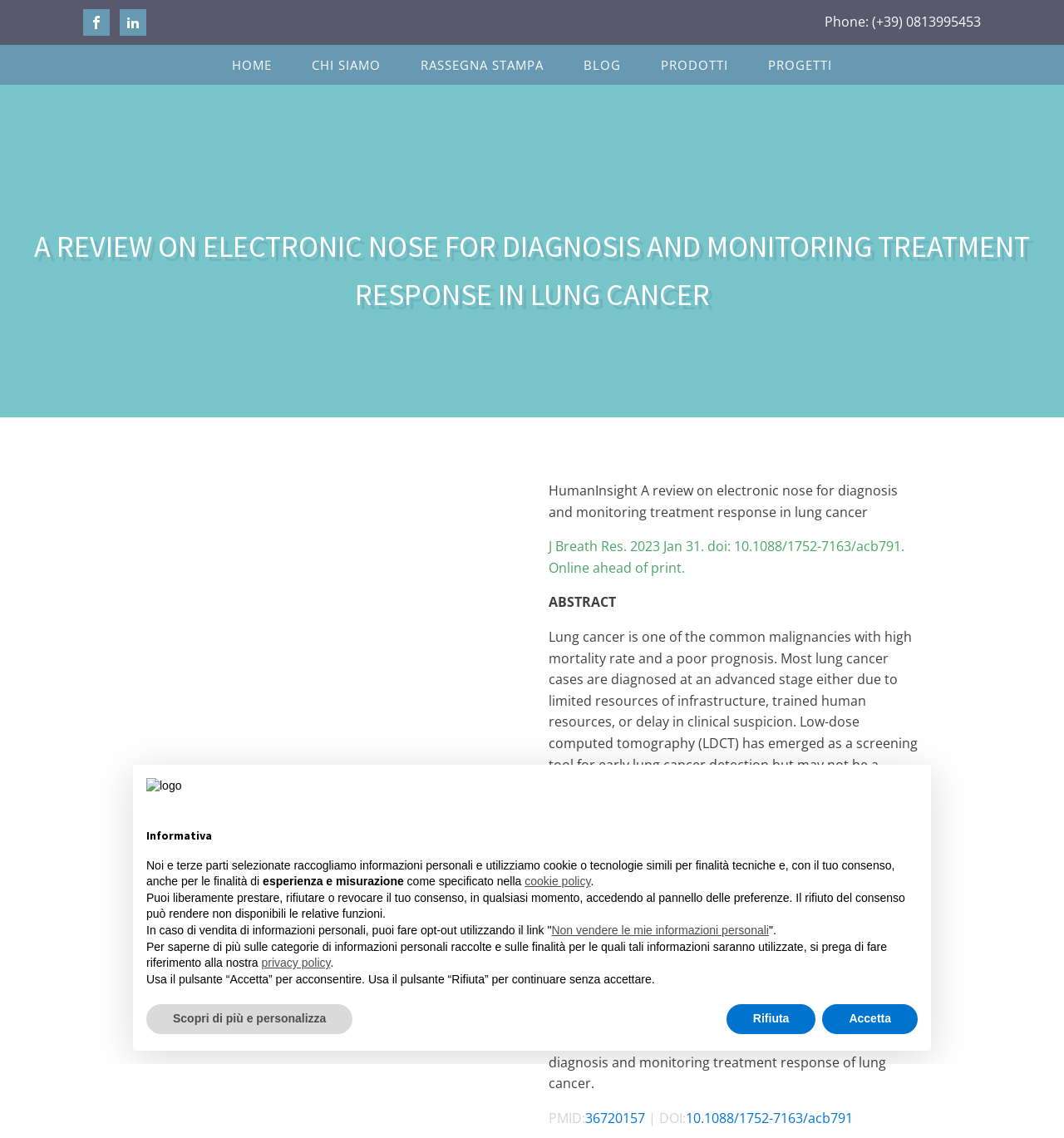Locate the primary heading on the webpage and return its text.

A REVIEW ON ELECTRONIC NOSE FOR DIAGNOSIS AND MONITORING TREATMENT RESPONSE IN LUNG CANCER